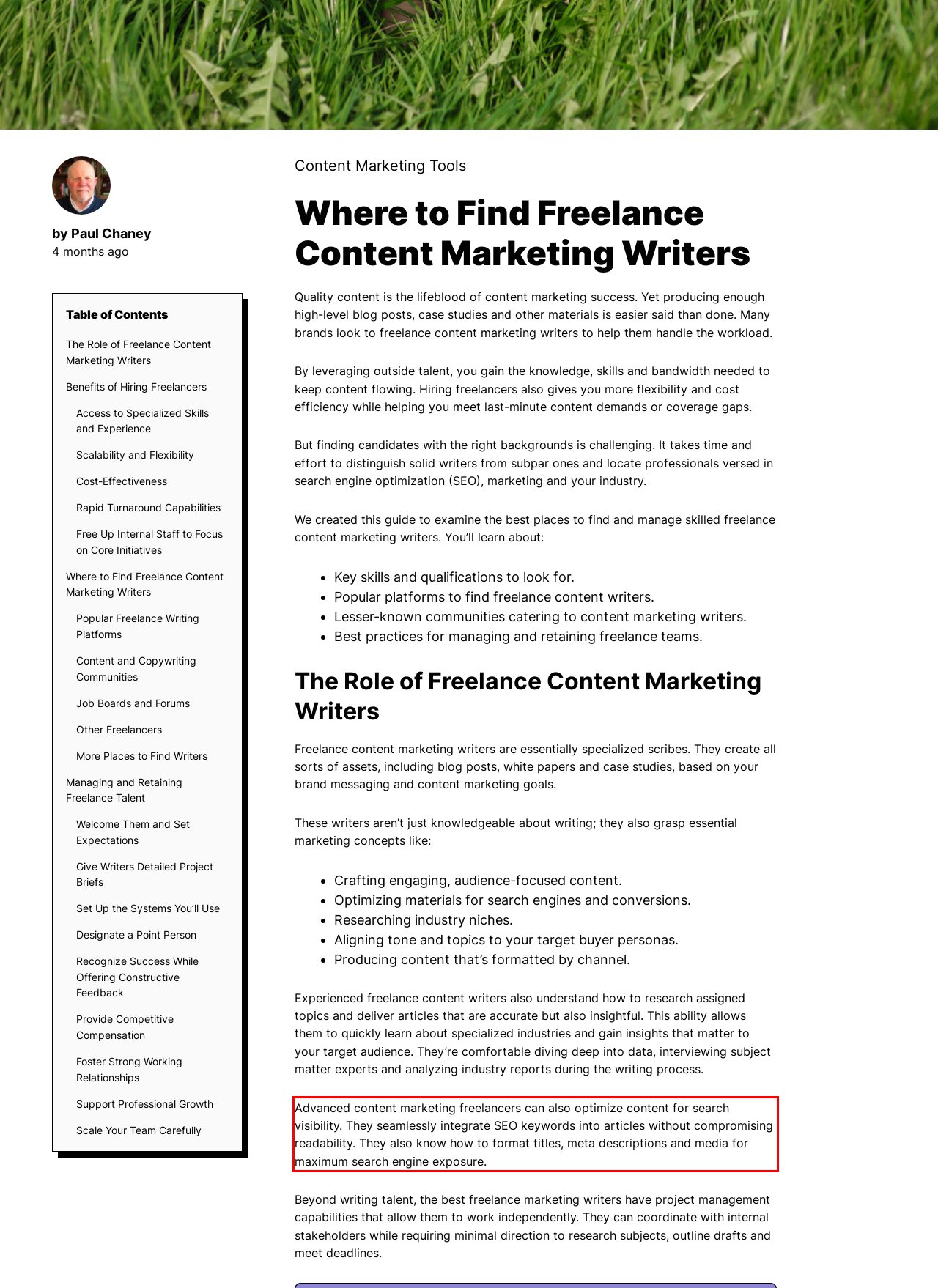Please examine the screenshot of the webpage and read the text present within the red rectangle bounding box.

Advanced content marketing freelancers can also optimize content for search visibility. They seamlessly integrate SEO keywords into articles without compromising readability. They also know how to format titles, meta descriptions and media for maximum search engine exposure.